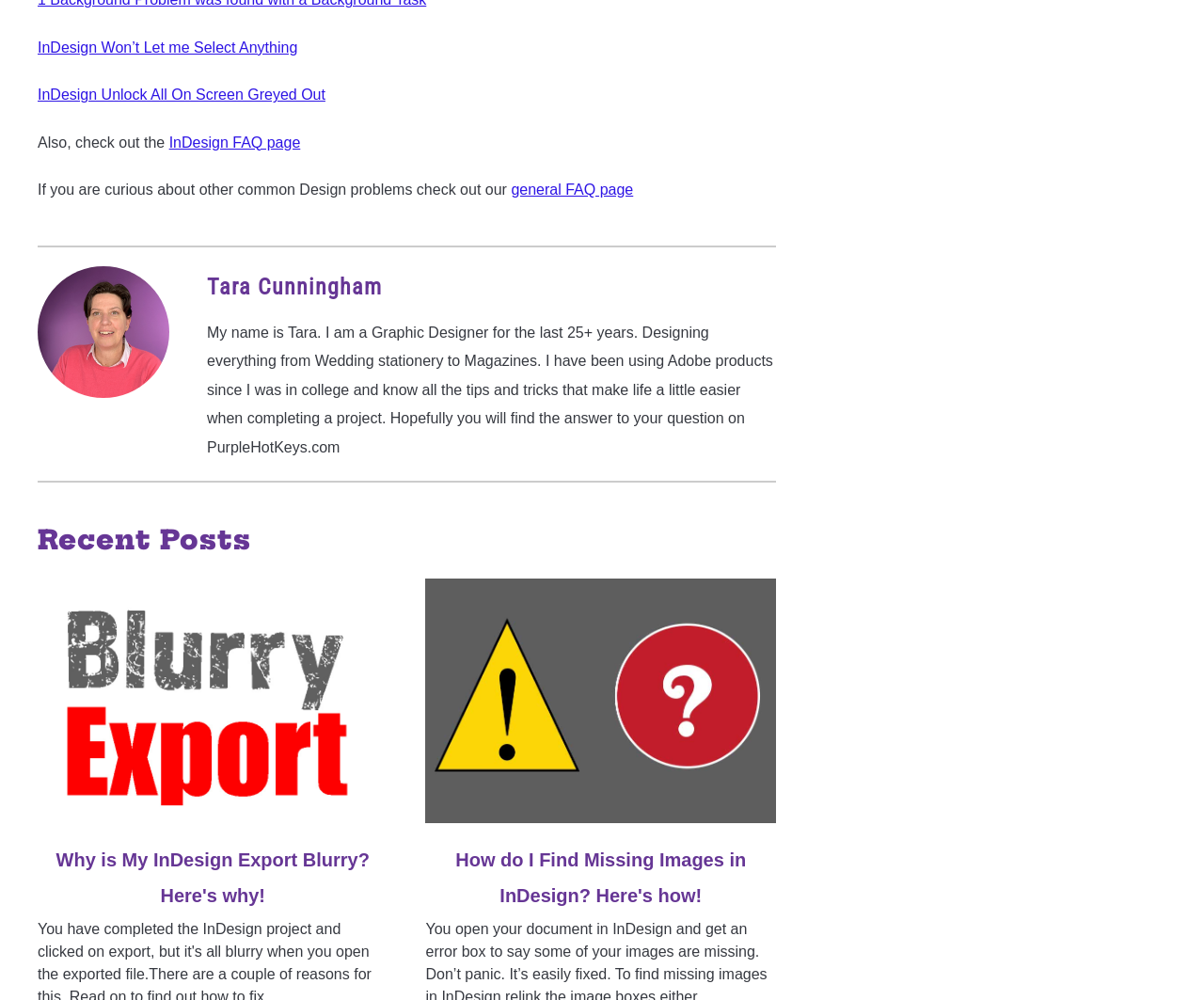What is the purpose of the webpage?
By examining the image, provide a one-word or phrase answer.

Providing design solutions